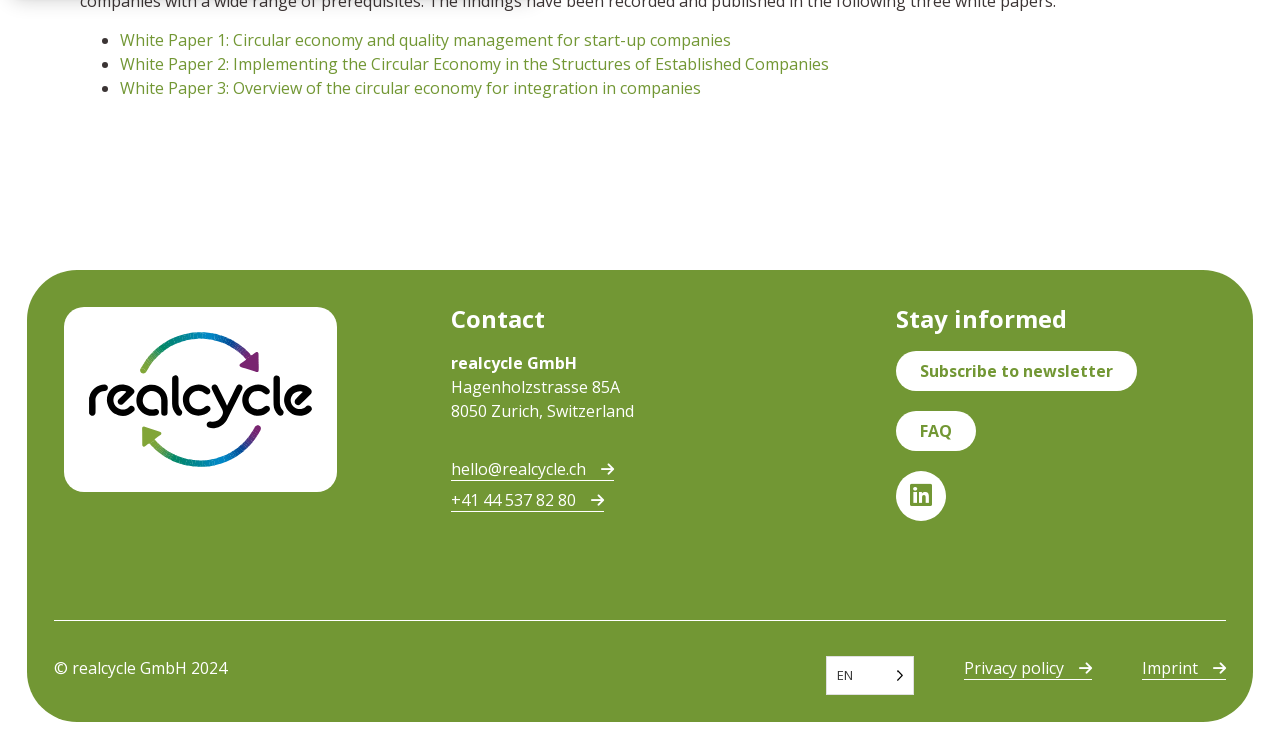Identify the bounding box of the UI element that matches this description: "+41 44 537 82 80".

[0.352, 0.652, 0.472, 0.684]